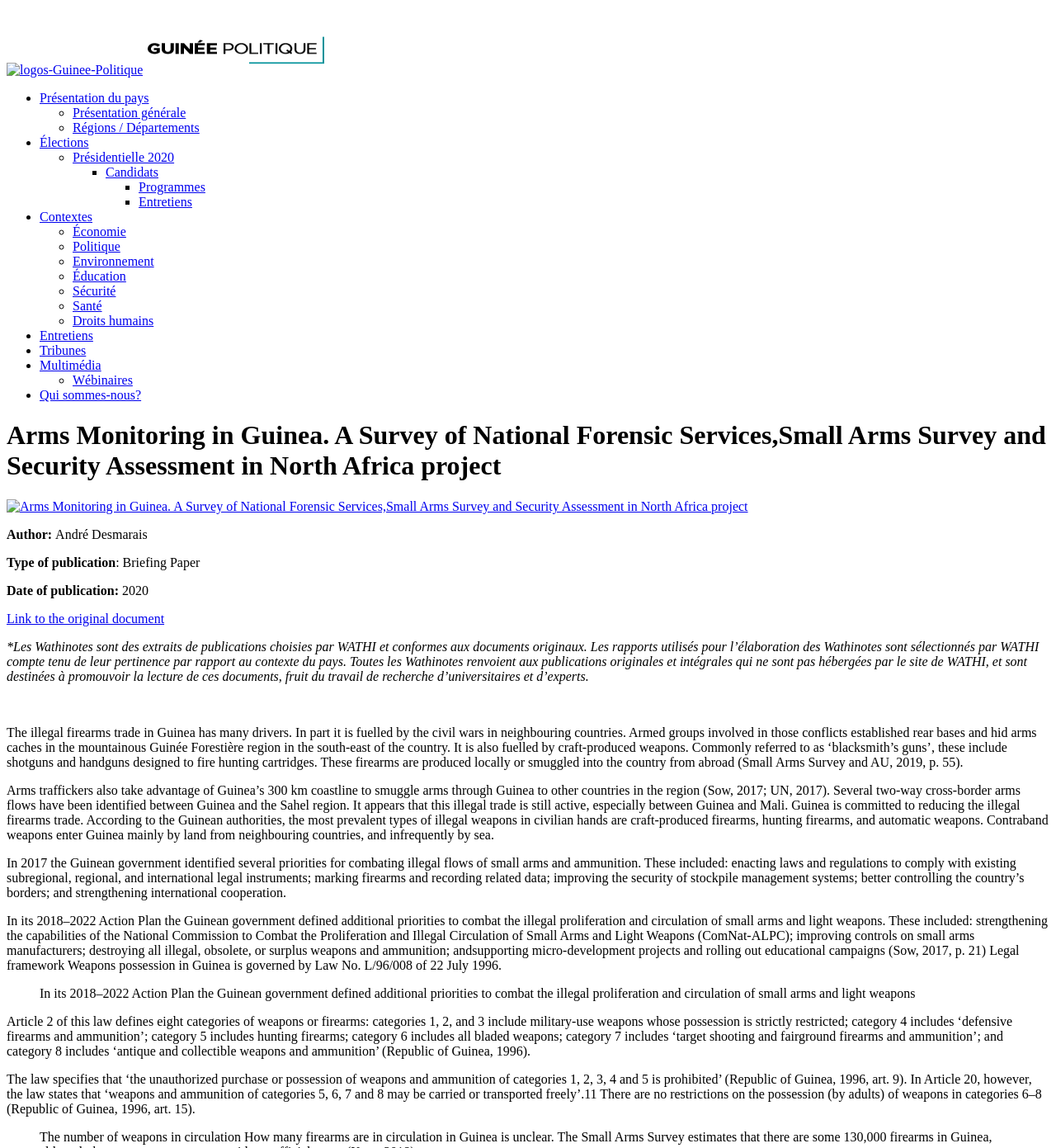Provide a brief response to the question below using one word or phrase:
What is the year of publication?

2020